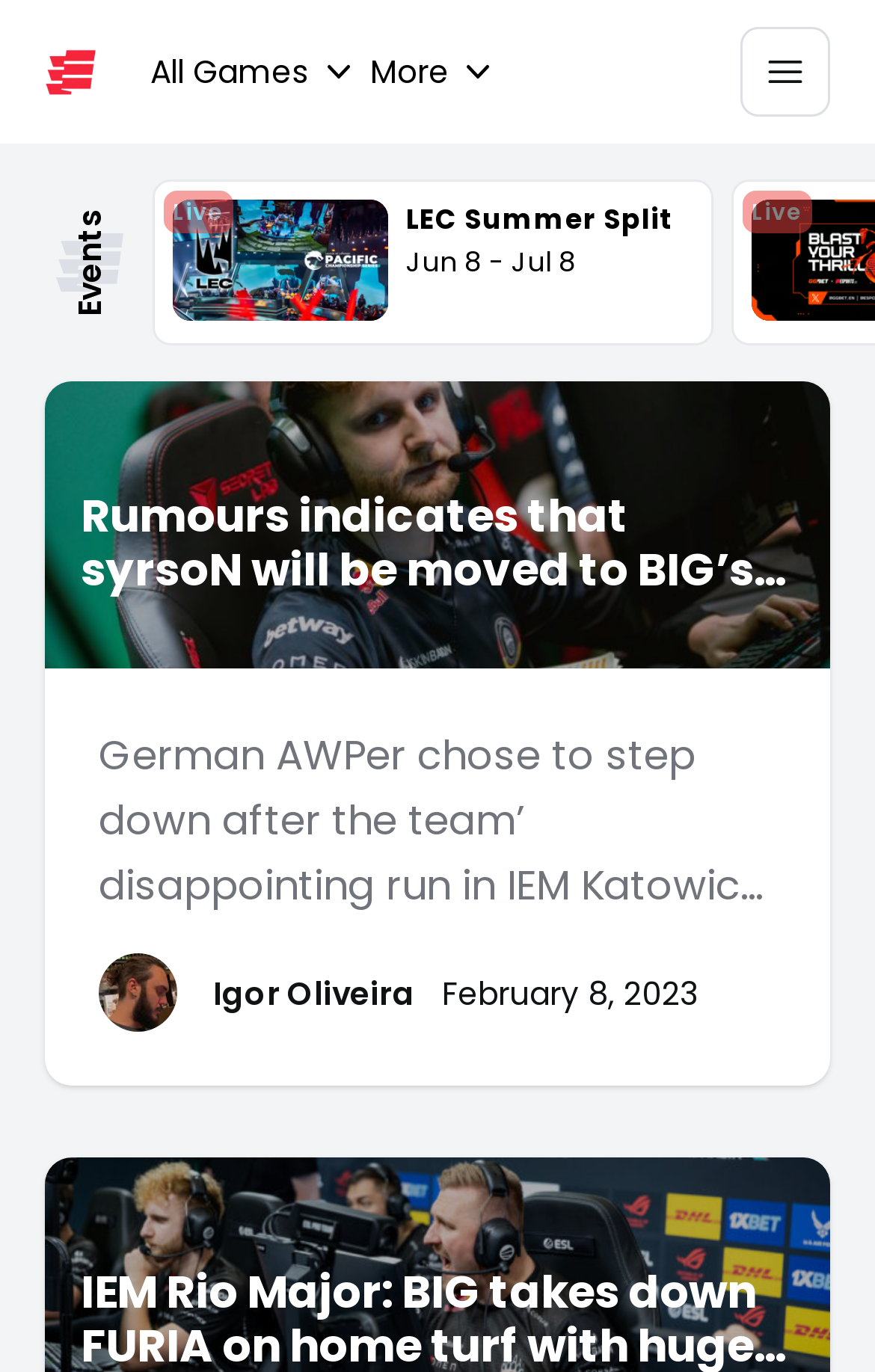How many games are listed in the top menu?
Answer the question with a detailed explanation, including all necessary information.

By examining the top menu, I see two generic elements labeled 'All Games' and 'More', which suggests that there are two games listed.